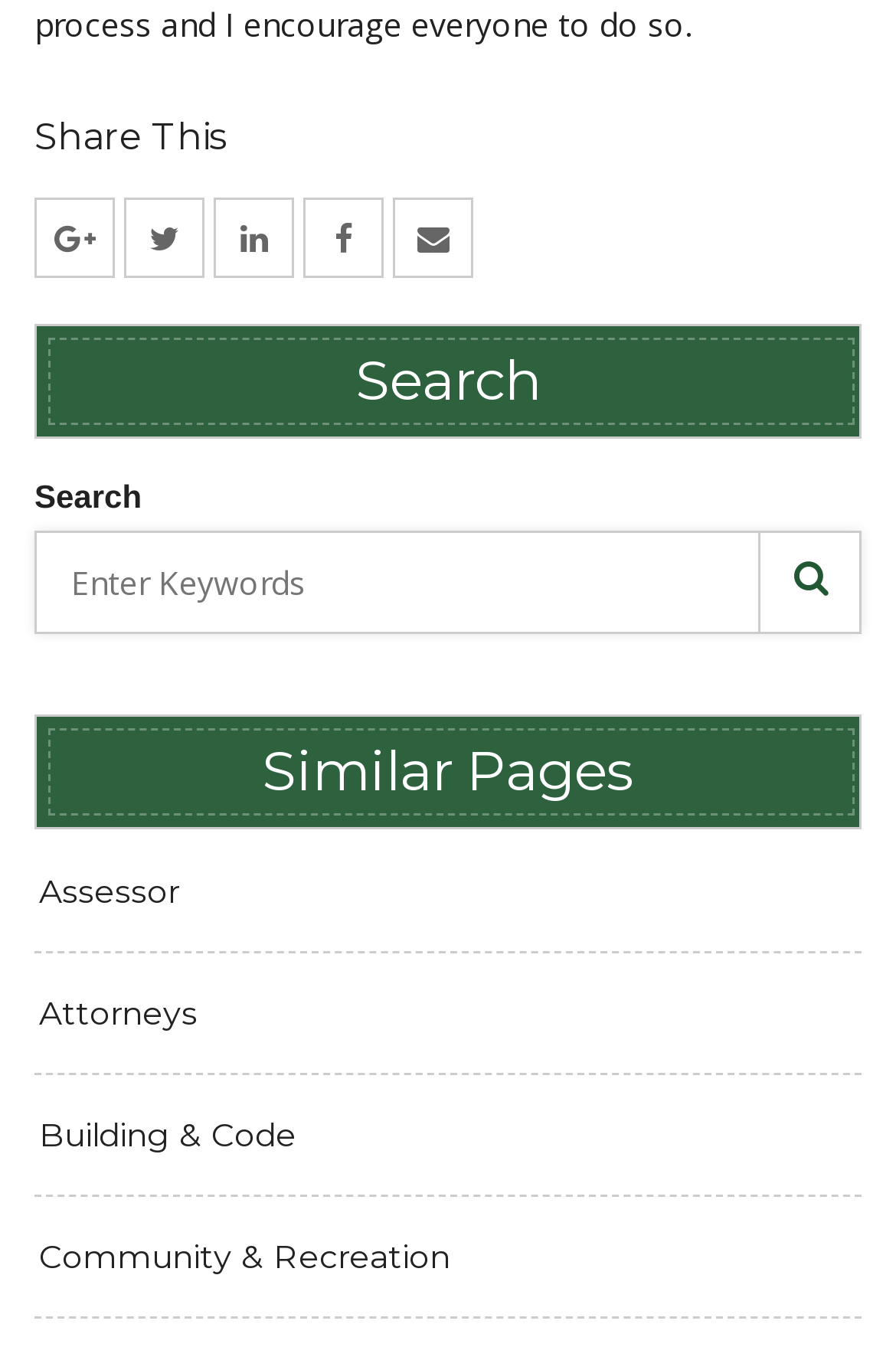Kindly determine the bounding box coordinates for the area that needs to be clicked to execute this instruction: "Email this Page".

[0.438, 0.145, 0.528, 0.204]